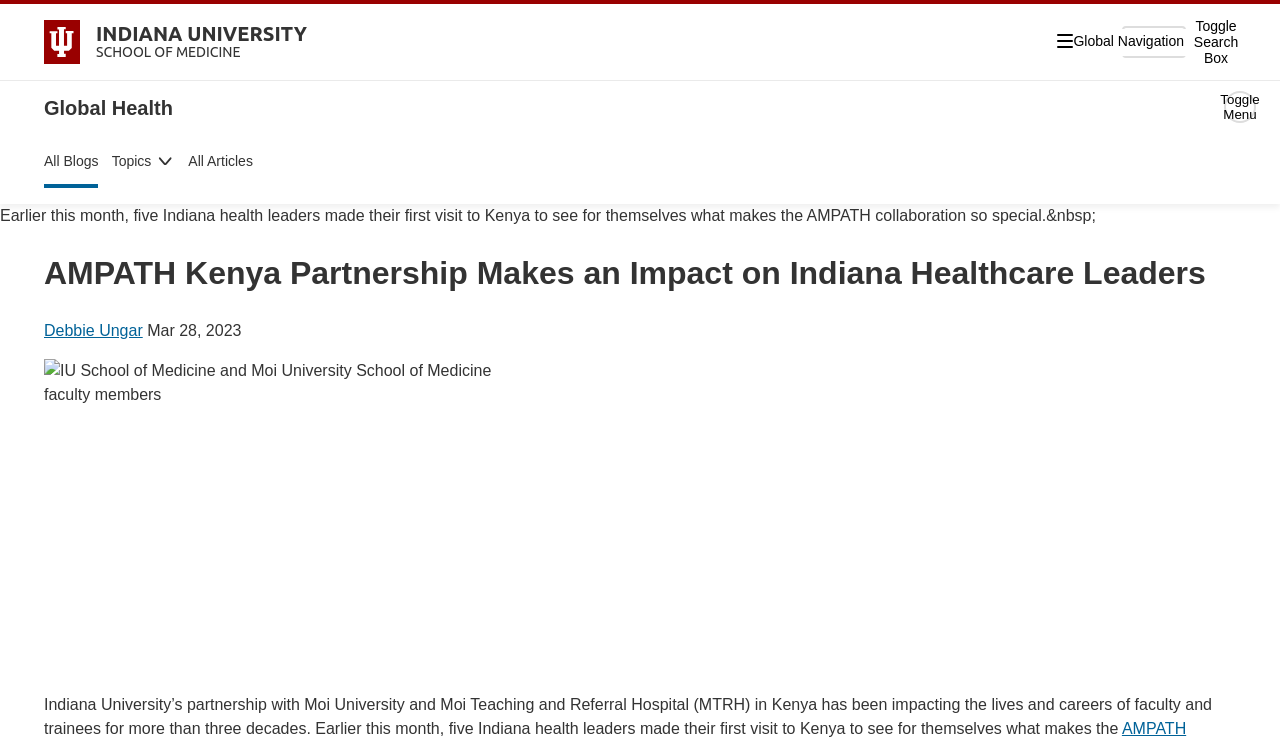Extract the bounding box coordinates of the UI element described: "Debbie Ungar". Provide the coordinates in the format [left, top, right, bottom] with values ranging from 0 to 1.

[0.034, 0.431, 0.112, 0.454]